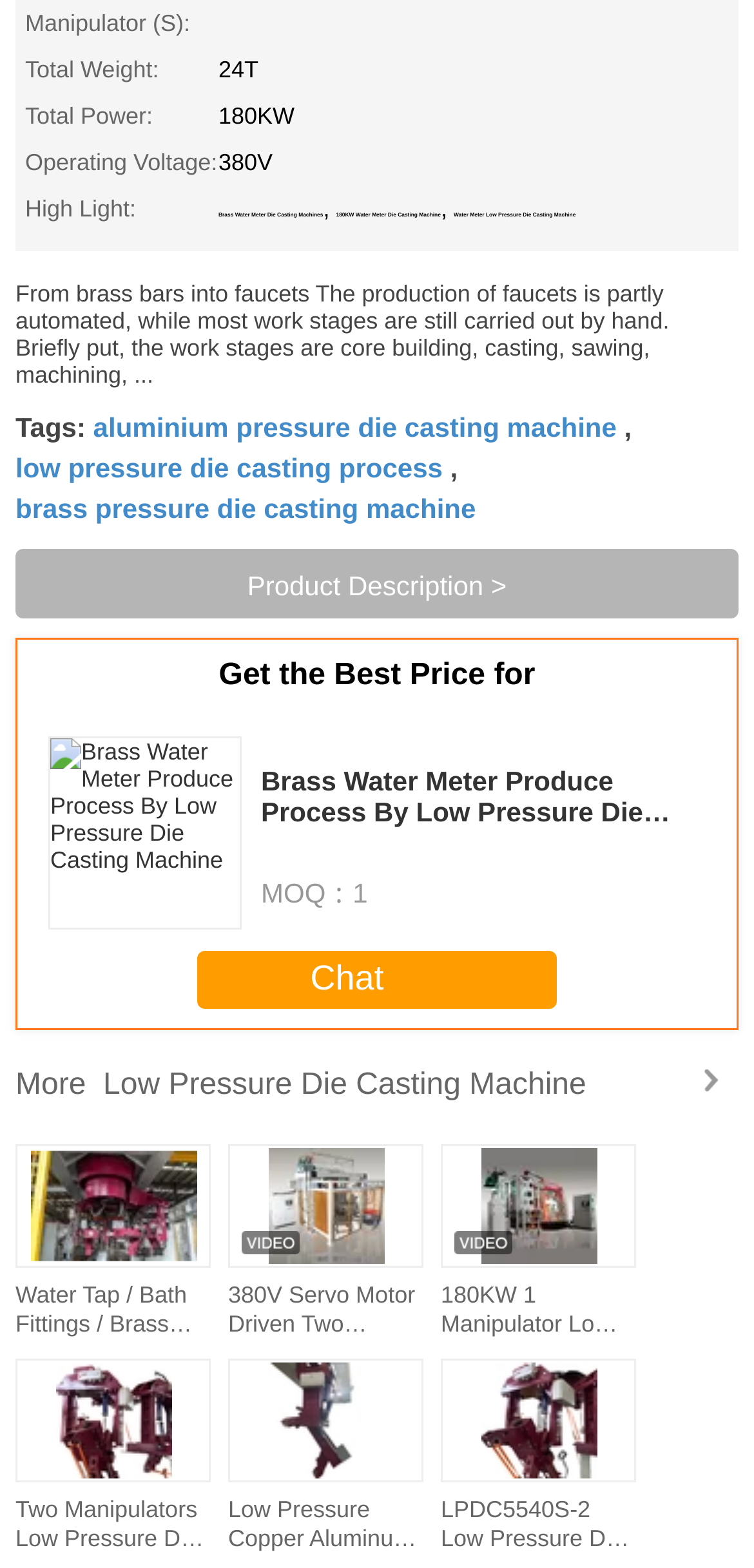Show me the bounding box coordinates of the clickable region to achieve the task as per the instruction: "Chat with the seller".

[0.262, 0.606, 0.738, 0.643]